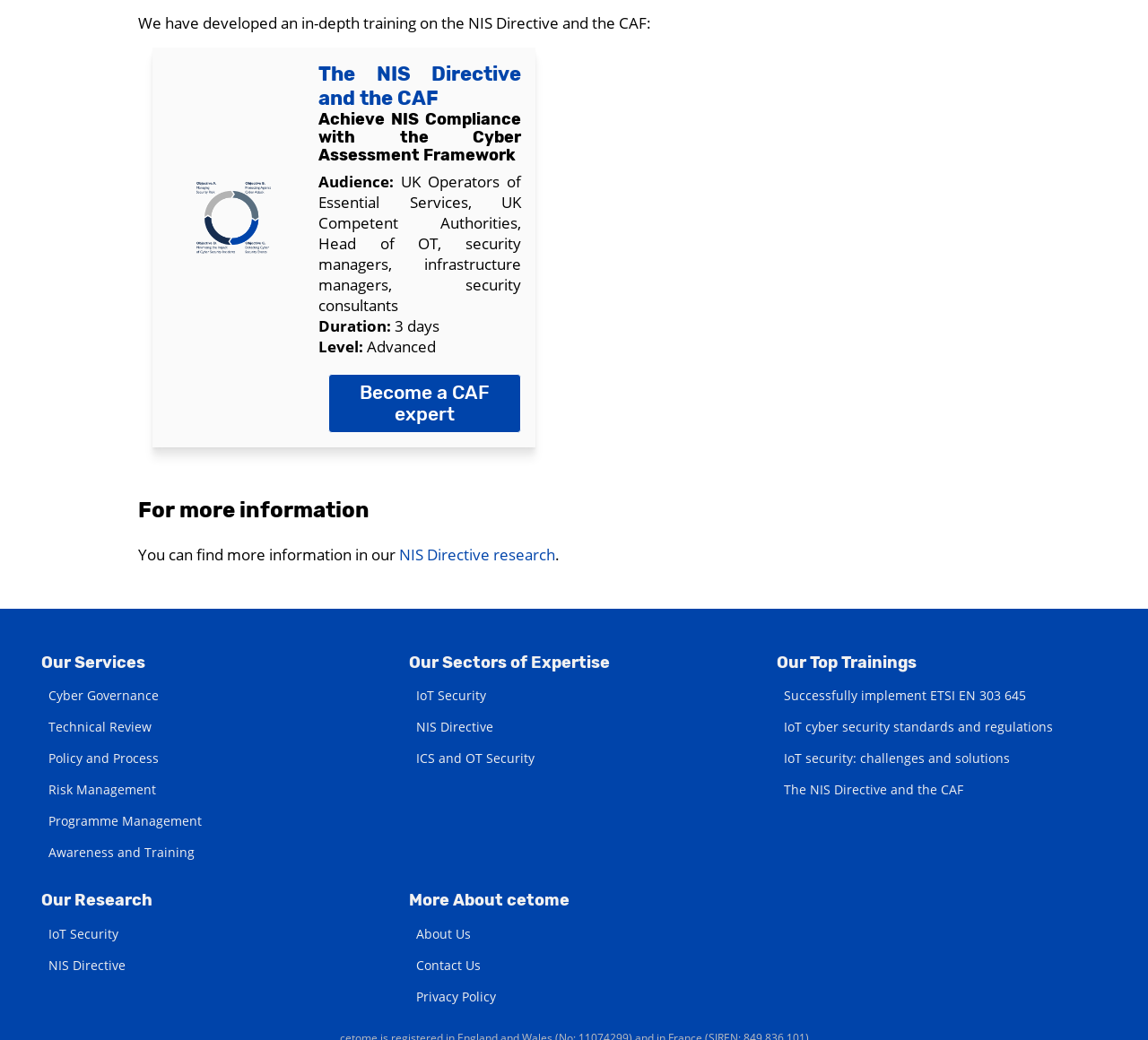What is the level of the training?
Please answer using one word or phrase, based on the screenshot.

Advanced